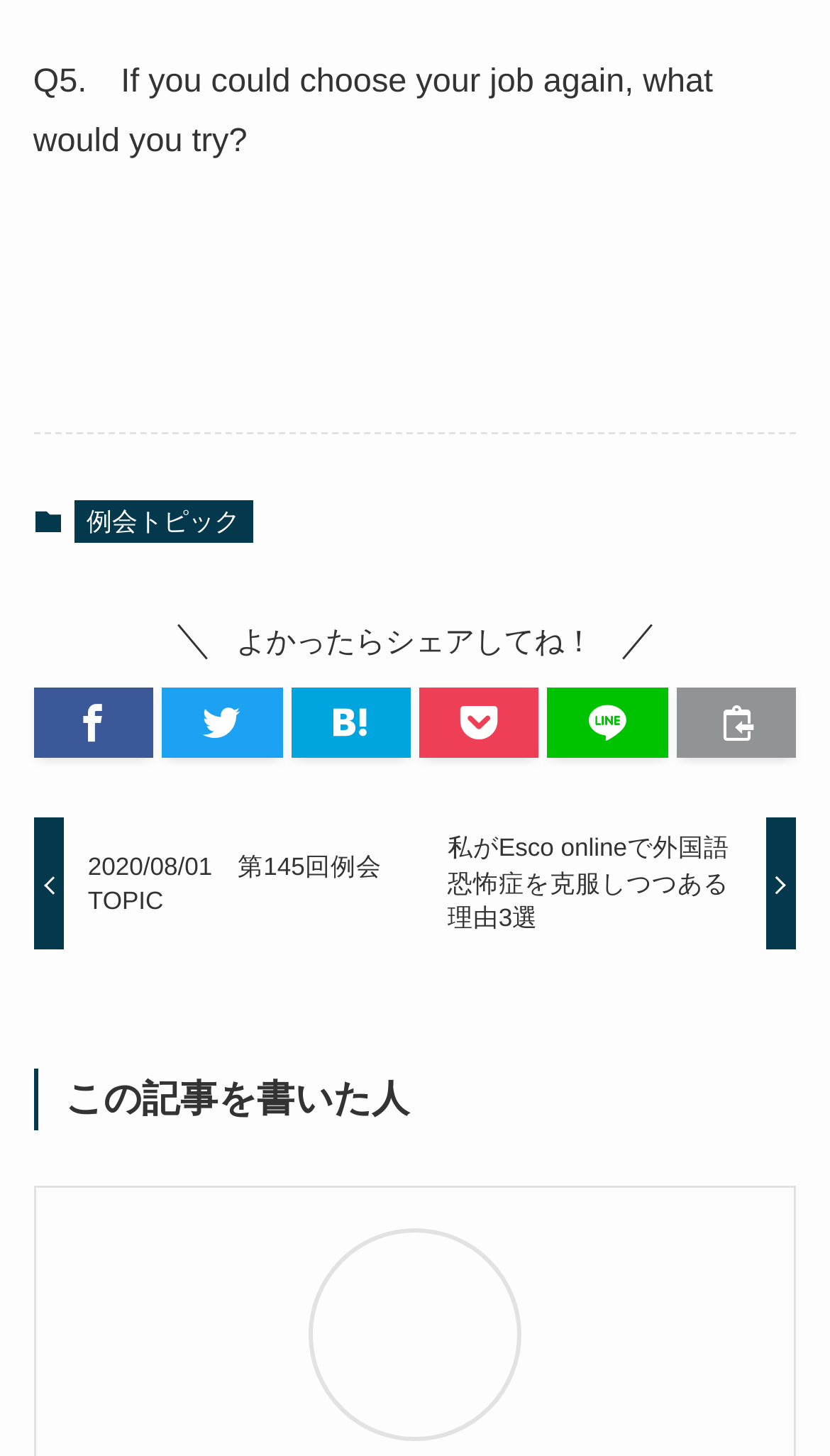What is the title of the article written by the person?
Use the screenshot to answer the question with a single word or phrase.

第145回例会TOPIC